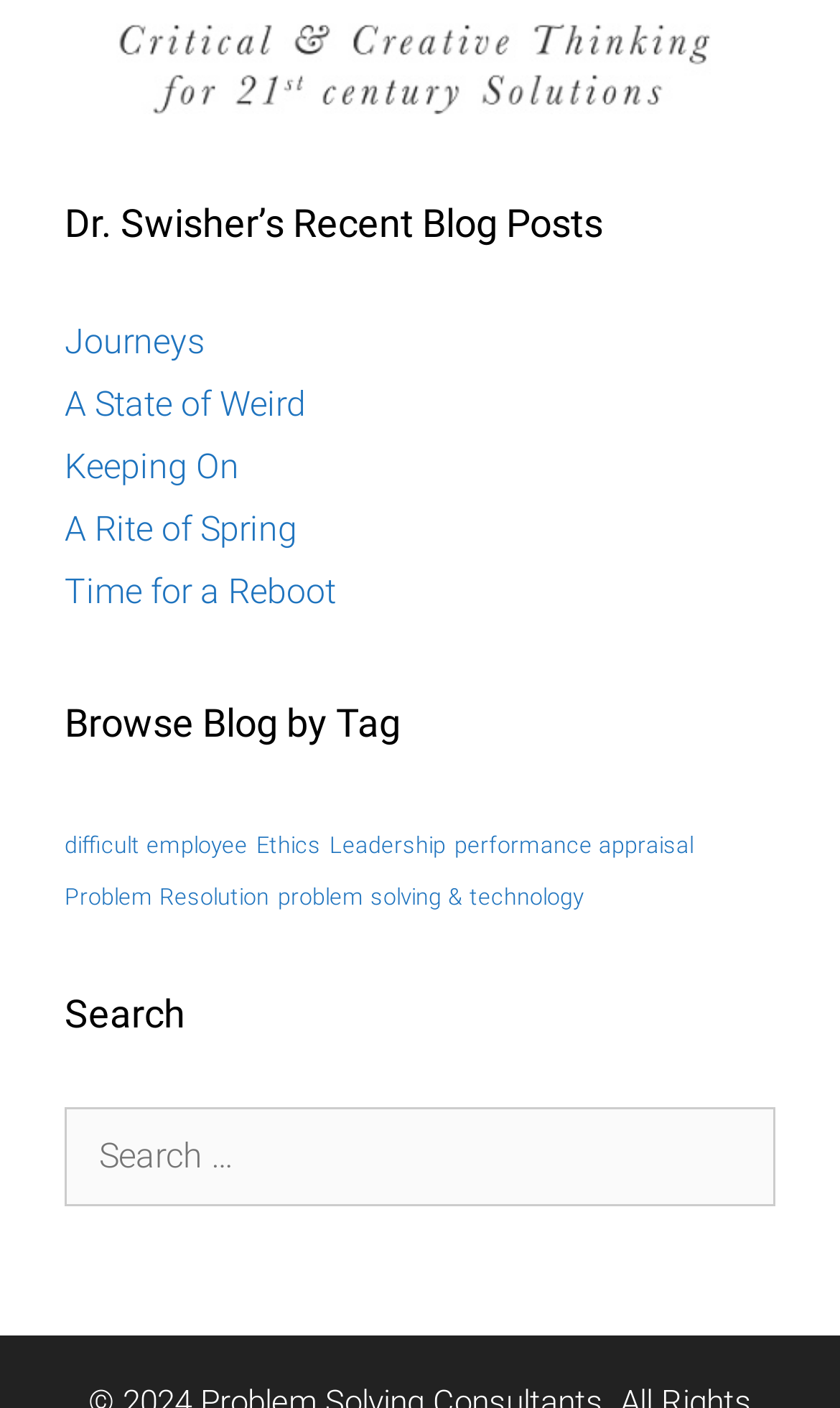Find the bounding box coordinates of the area that needs to be clicked in order to achieve the following instruction: "Read 'Dr. Swisher’s Recent Blog Posts'". The coordinates should be specified as four float numbers between 0 and 1, i.e., [left, top, right, bottom].

[0.077, 0.138, 0.923, 0.179]